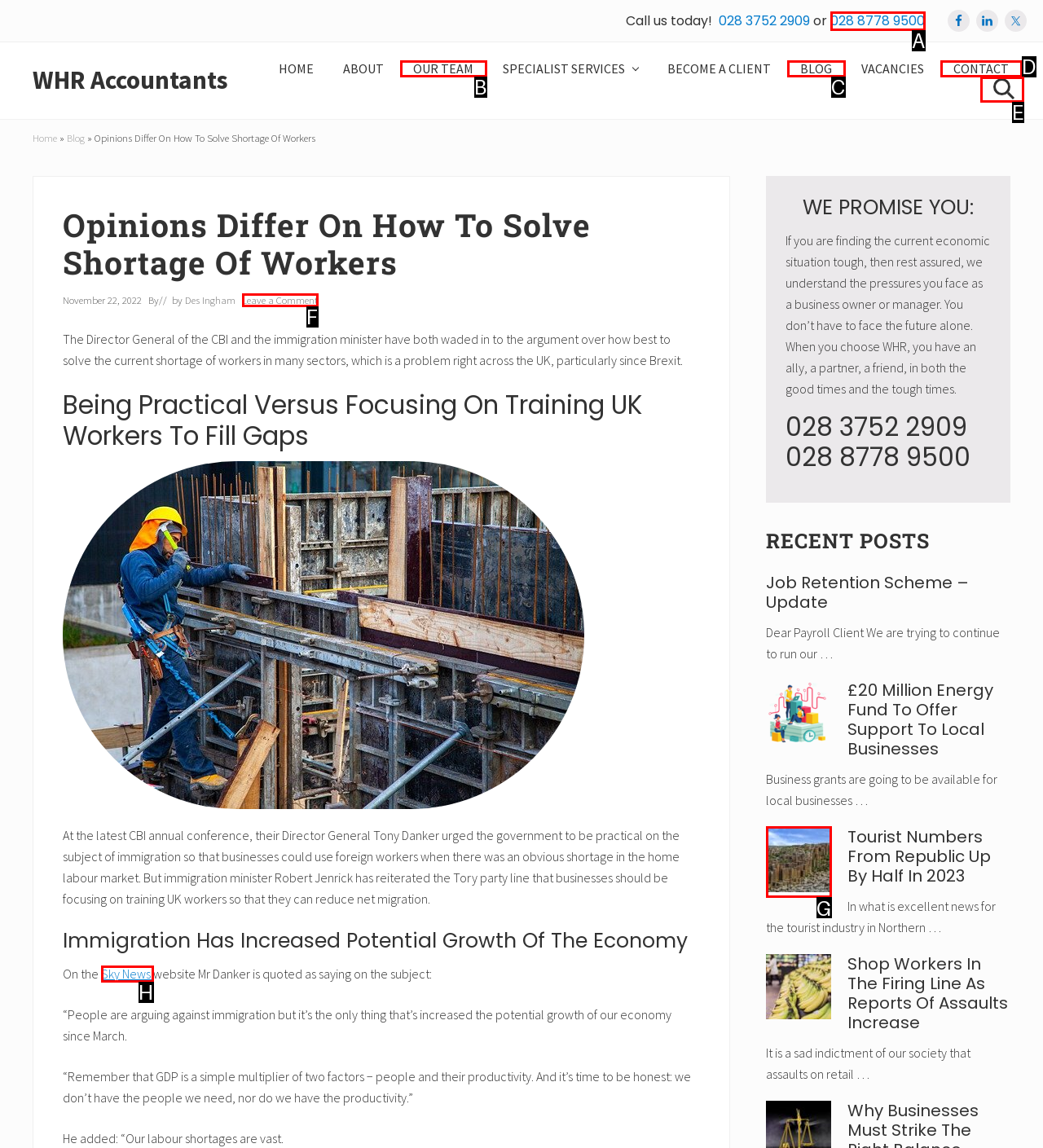To achieve the task: Read the 'Disclosure' page, indicate the letter of the correct choice from the provided options.

None